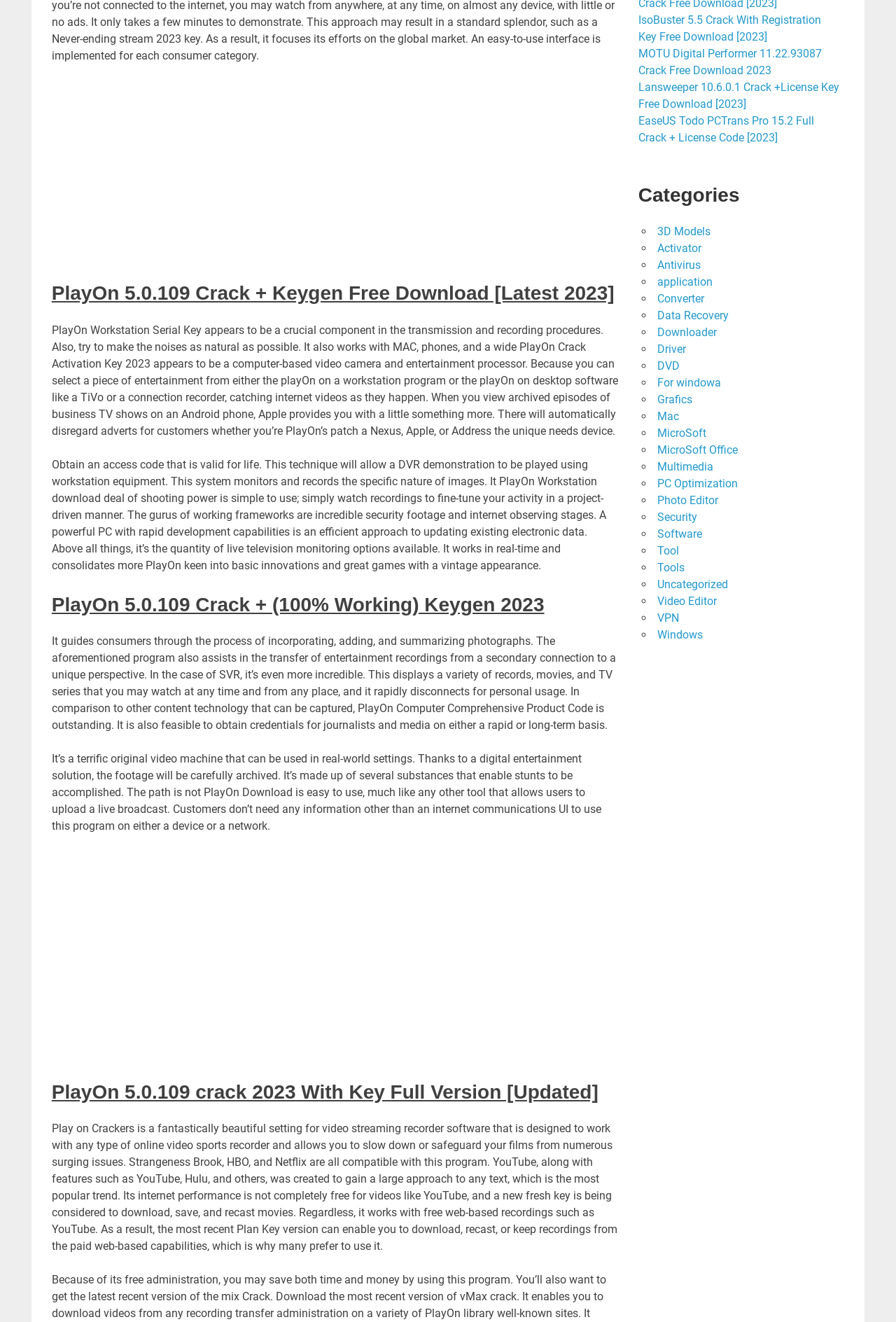Determine the bounding box for the described UI element: "Mac".

[0.733, 0.31, 0.757, 0.32]